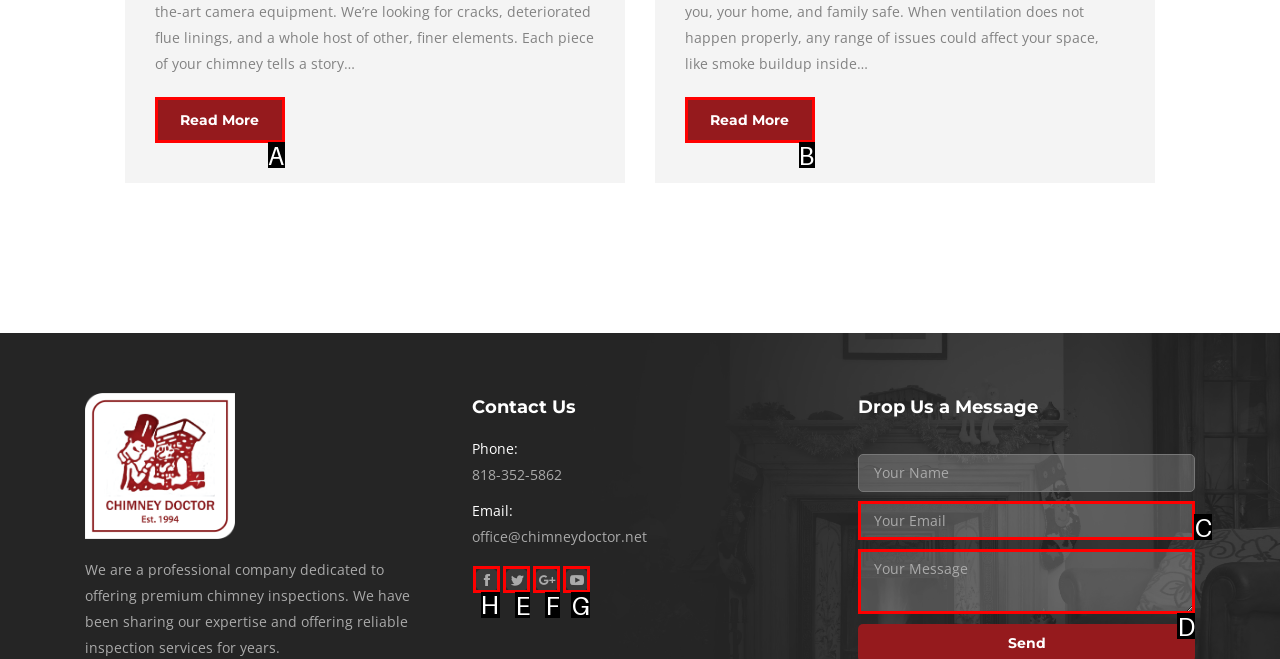Select the letter associated with the UI element you need to click to perform the following action: visit the page about Proper usage and audio pronunciation of the word family sapotaceae
Reply with the correct letter from the options provided.

None